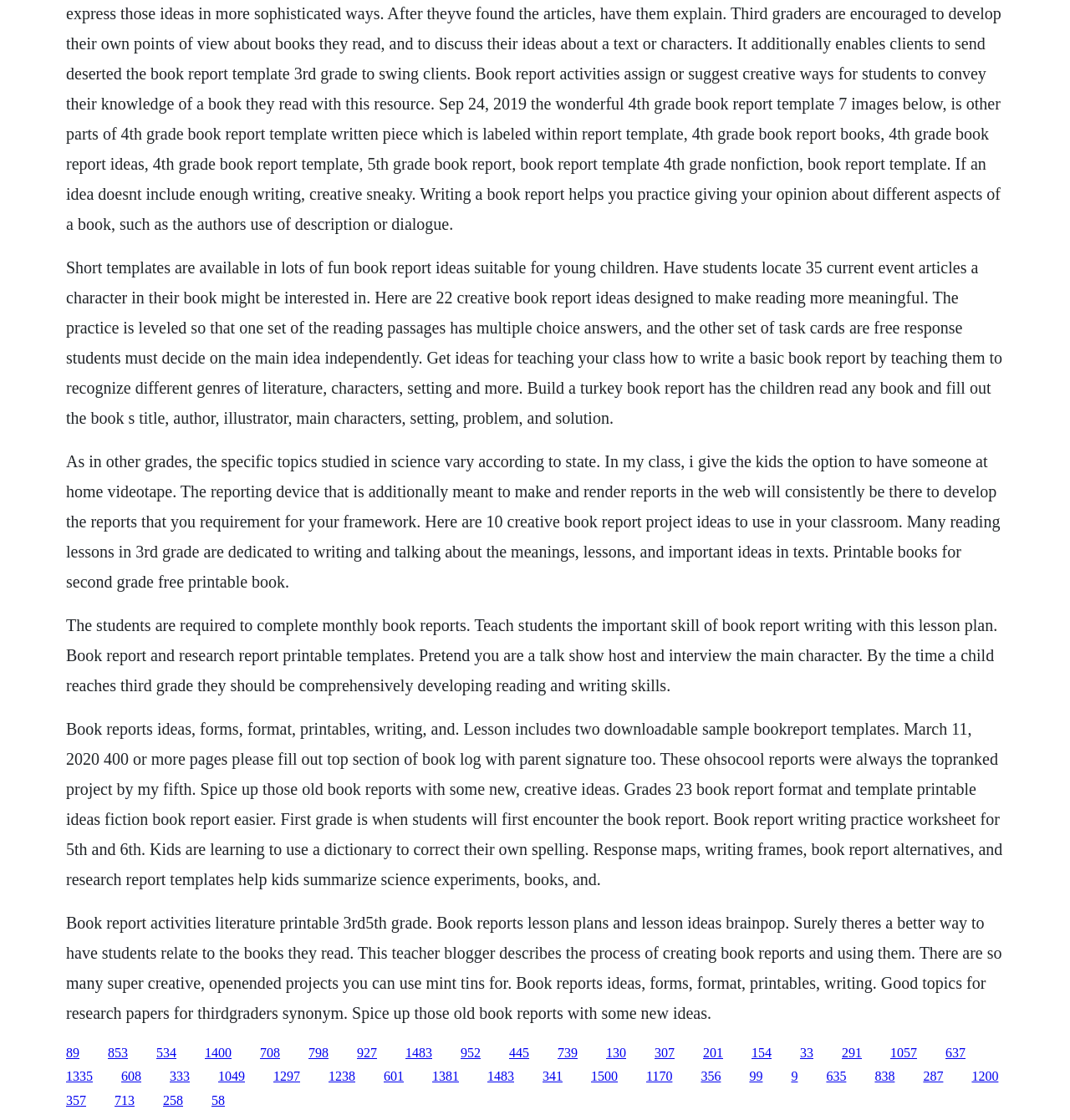Identify the bounding box of the UI component described as: "1400".

[0.191, 0.933, 0.216, 0.946]